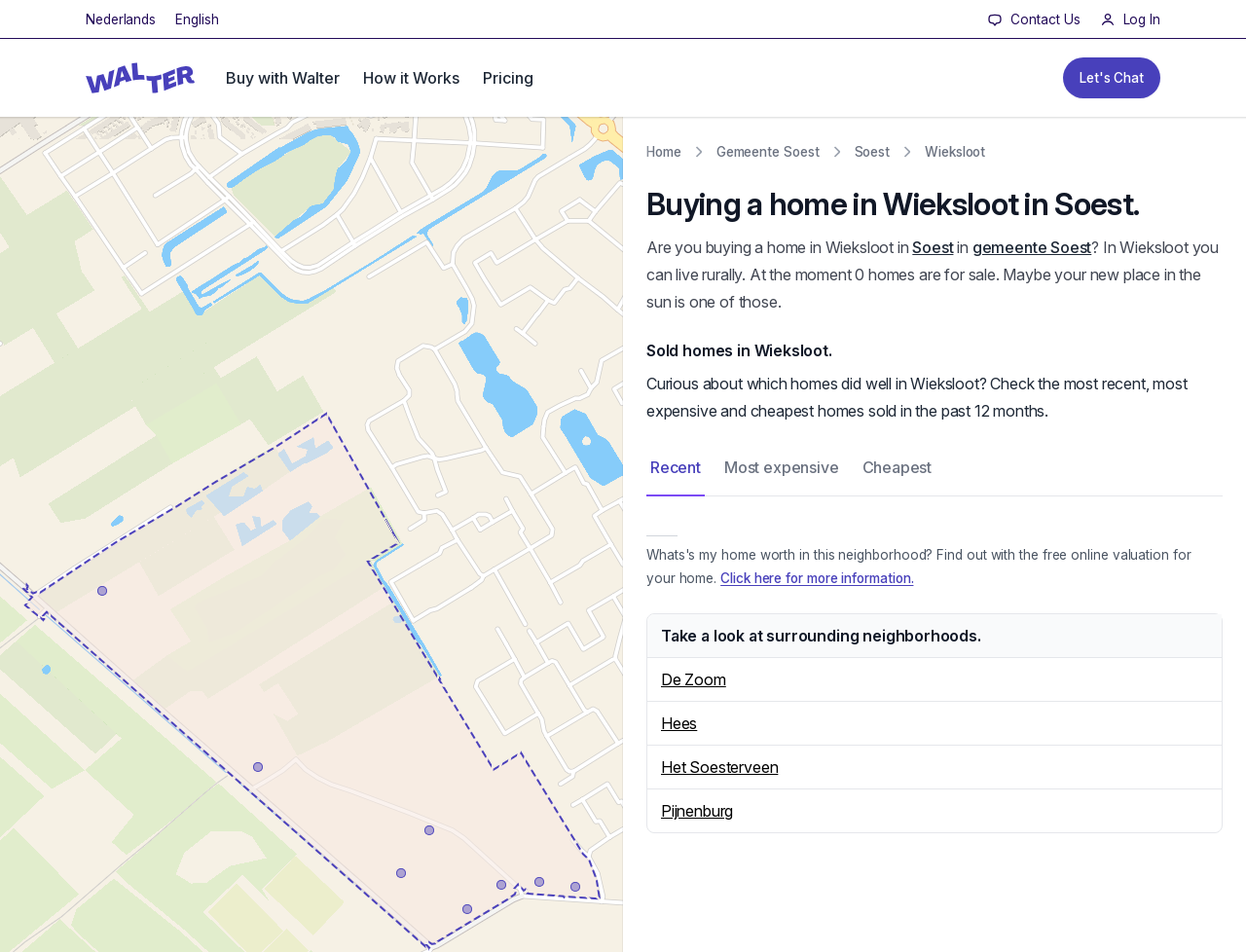What is the purpose of Walter on this webpage?
Using the picture, provide a one-word or short phrase answer.

To help make a bid with data-driven price recommendations